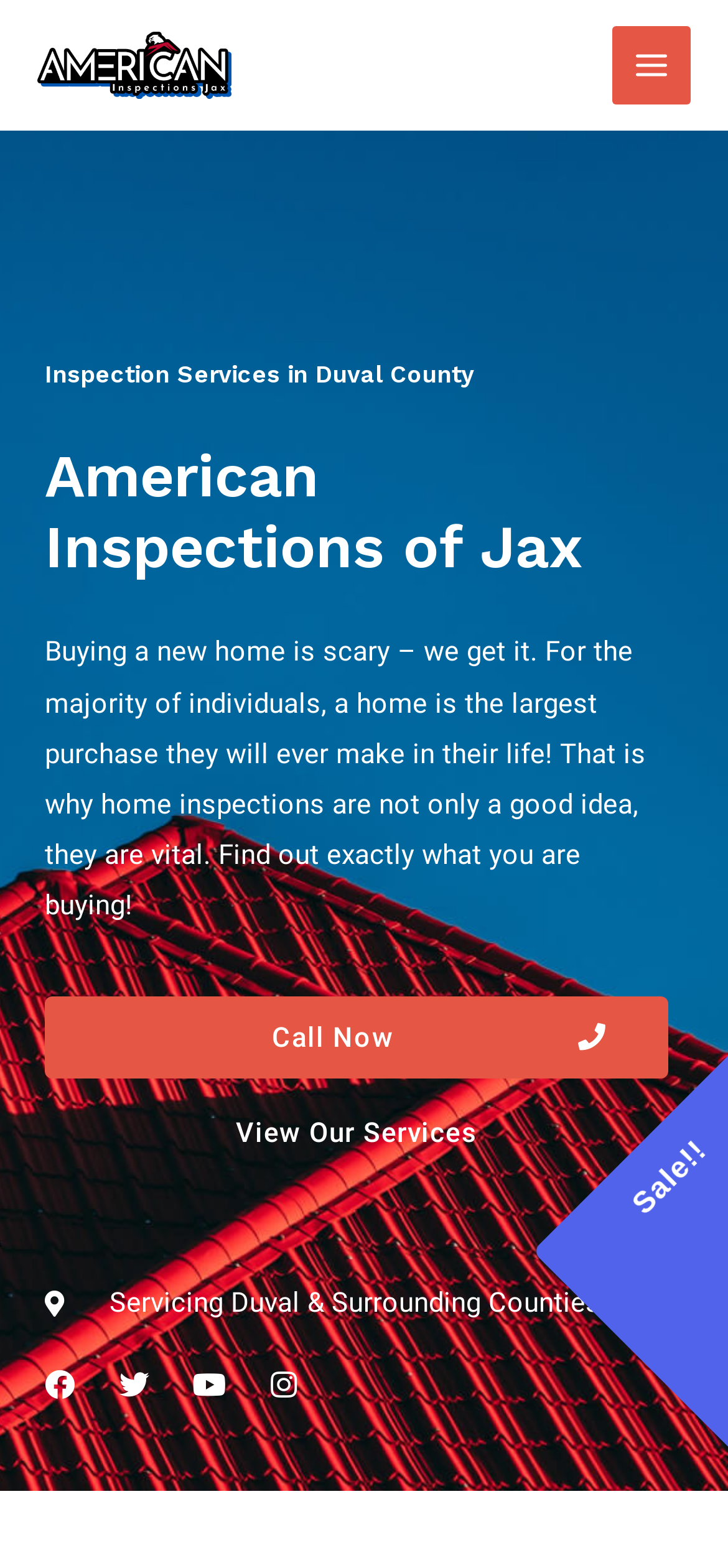Locate the heading on the webpage and return its text.

American Inspections of Jax